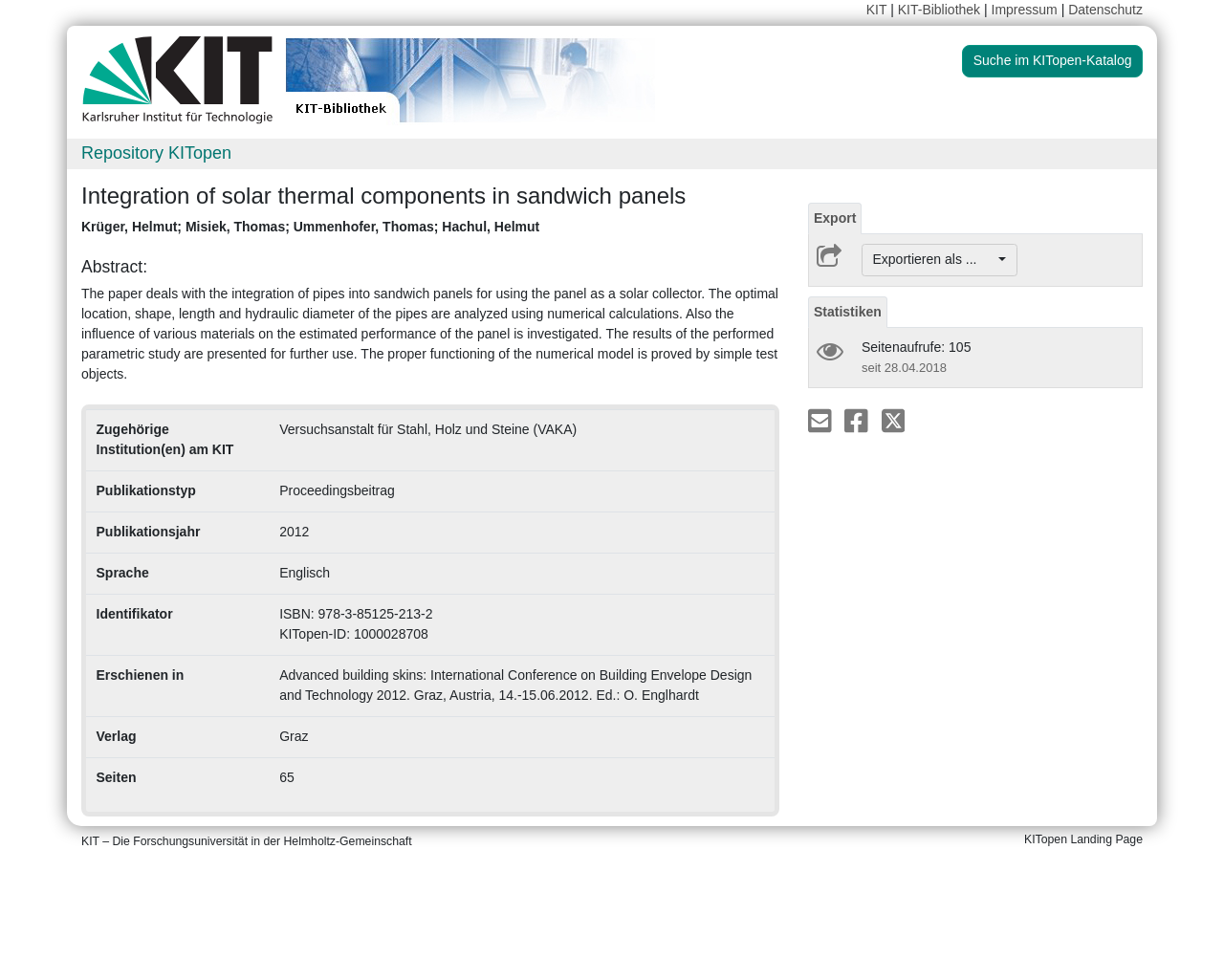What is the publication year of the paper?
Using the image, provide a detailed and thorough answer to the question.

I found the answer by looking at the table element which contains information about the paper, and specifically the row with the label 'Publikationsjahr' which has the value '2012'.